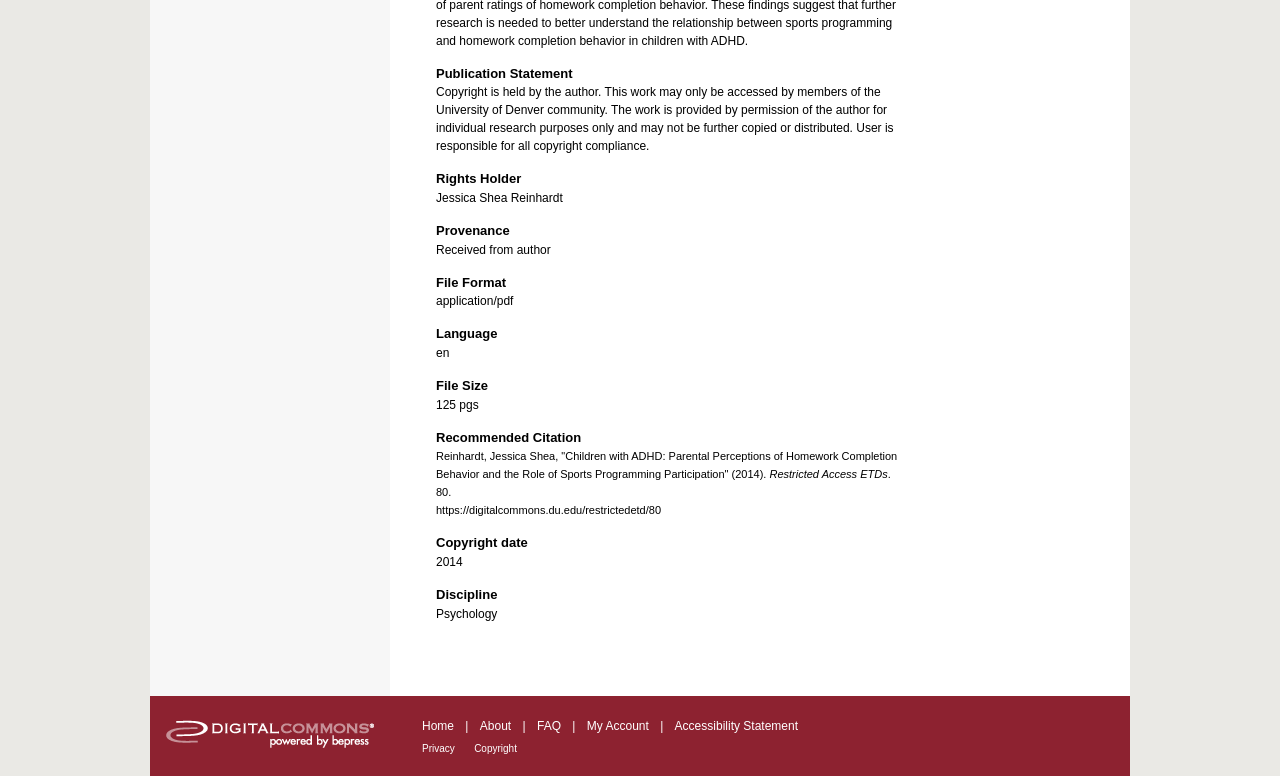Using the description "Our Company", predict the bounding box of the relevant HTML element.

None